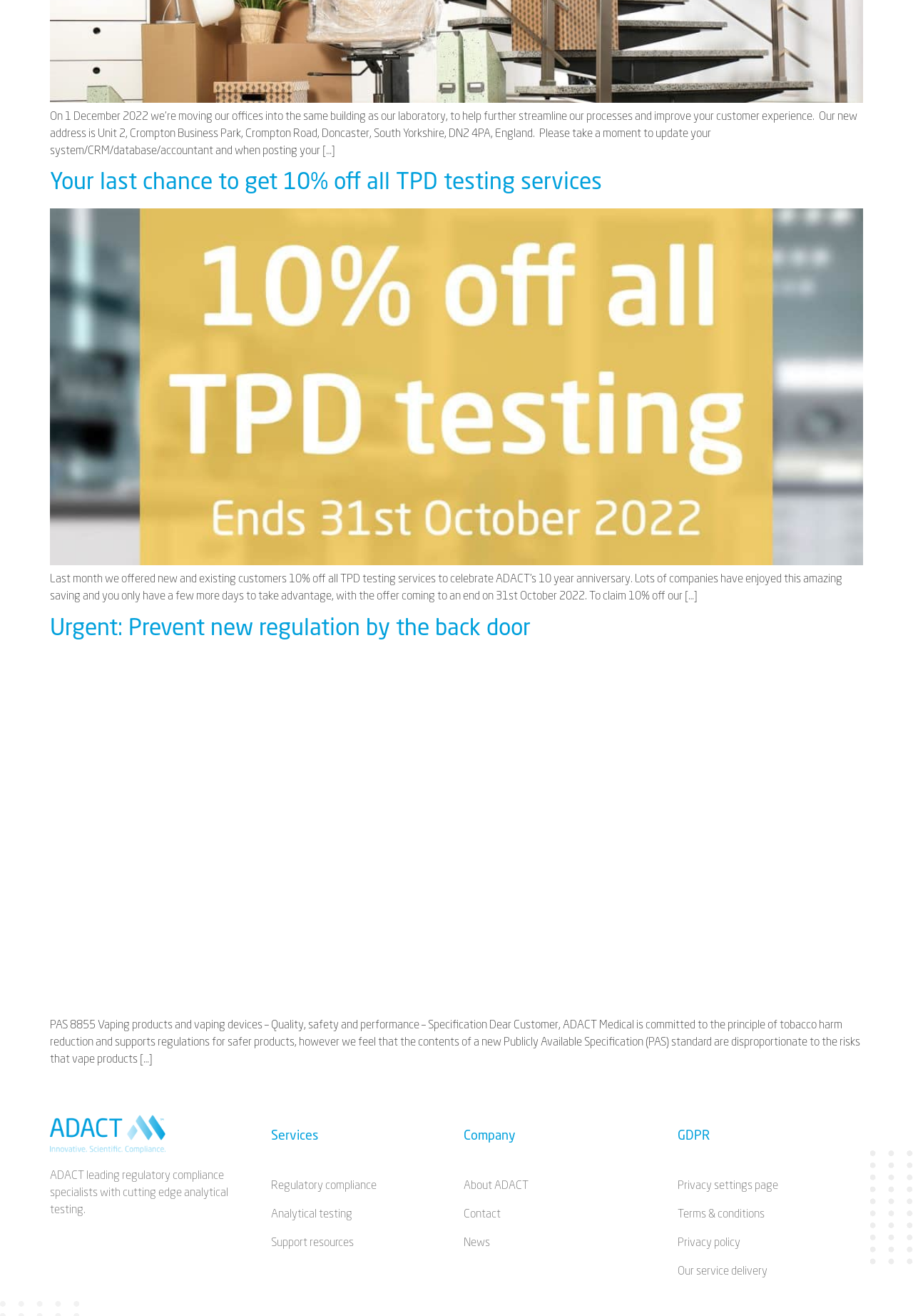What are the three main categories listed on the webpage?
Based on the image, give a one-word or short phrase answer.

Services, Company, GDPR